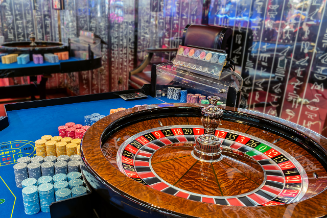Provide a comprehensive description of the image.

The image captures a vibrant casino scene featuring a roulette table, prominently displaying an elegantly crafted wheel at its center. Surrounding the wheel are stacks of colorful poker chips in various denominations, indicating the excitement of gameplay. The backdrop showcases blurred tables and shiny decor, enhancing the lively atmosphere typical of a gaming hall. The carefully arranged chips create a visually appealing contrast against the deep blue felt of the table, inviting players to engage in the thrill of chance and strategy. Such scenes are often emblematic of the exhilarating experience found in casinos, where anticipation and social interaction come together in a celebration of luck and skill.